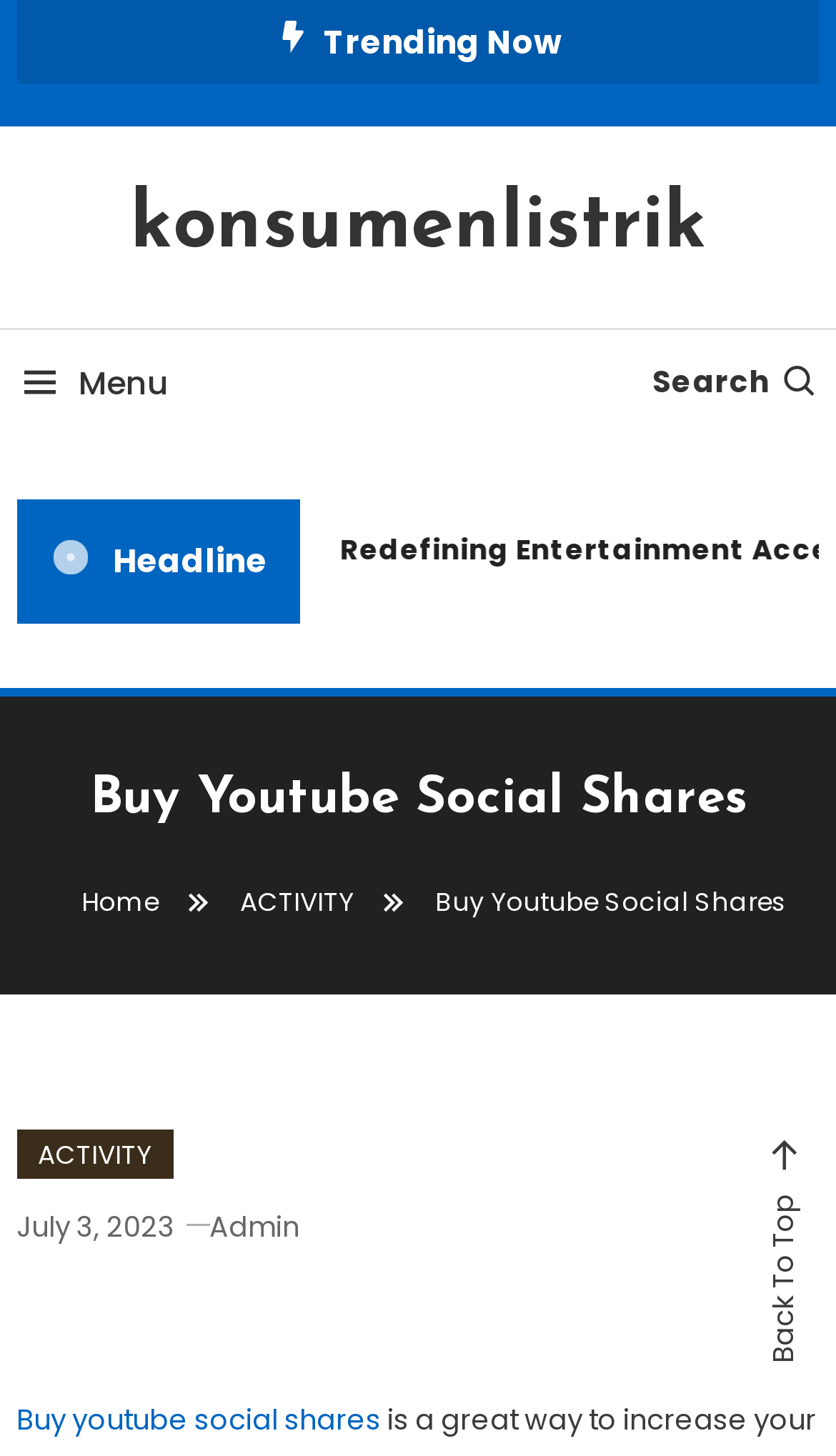What is the text of the static text element at the bottom of the page?
Answer the question with just one word or phrase using the image.

Back To Top